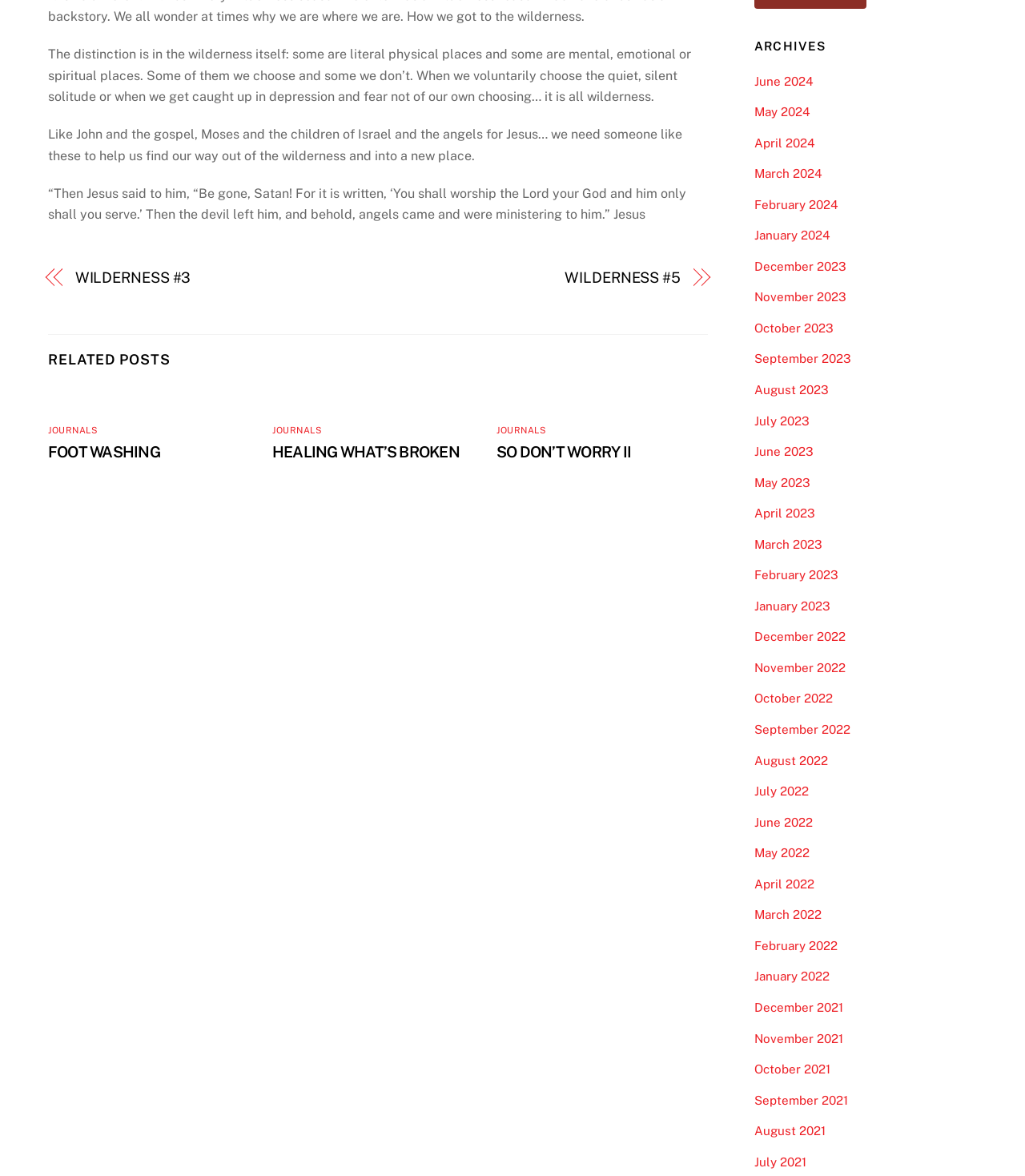From the element description Back to Timely Topics, predict the bounding box coordinates of the UI element. The coordinates must be specified in the format (top-left x, top-left y, bottom-right x, bottom-right y) and should be within the 0 to 1 range.

None